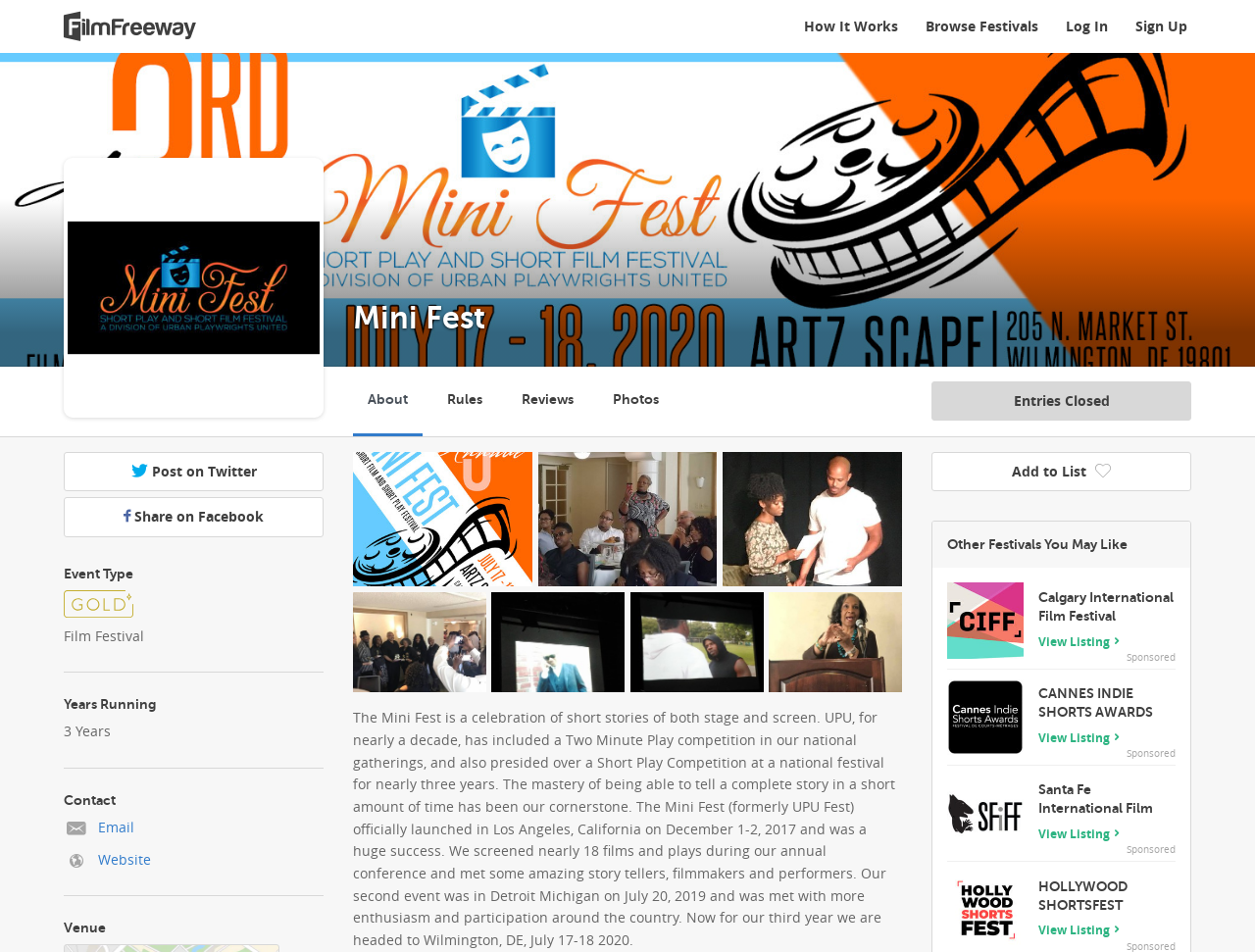How many years has the festival been running?
Using the information from the image, provide a comprehensive answer to the question.

The number of years the festival has been running can be found in the StaticText element with the text '3 Years' which is located in the section describing the festival's history.